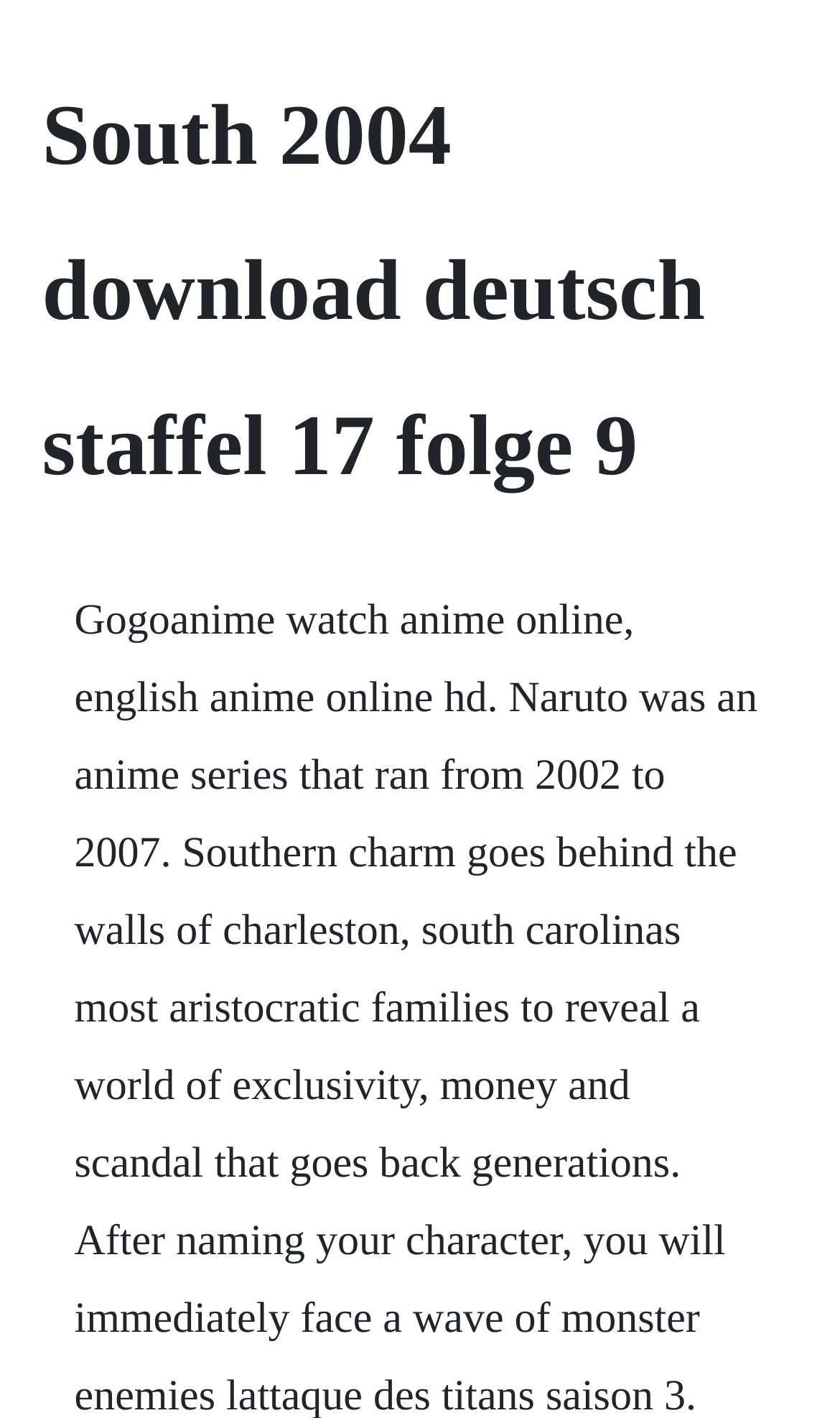Provide the text content of the webpage's main heading.

South 2004 download deutsch staffel 17 folge 9